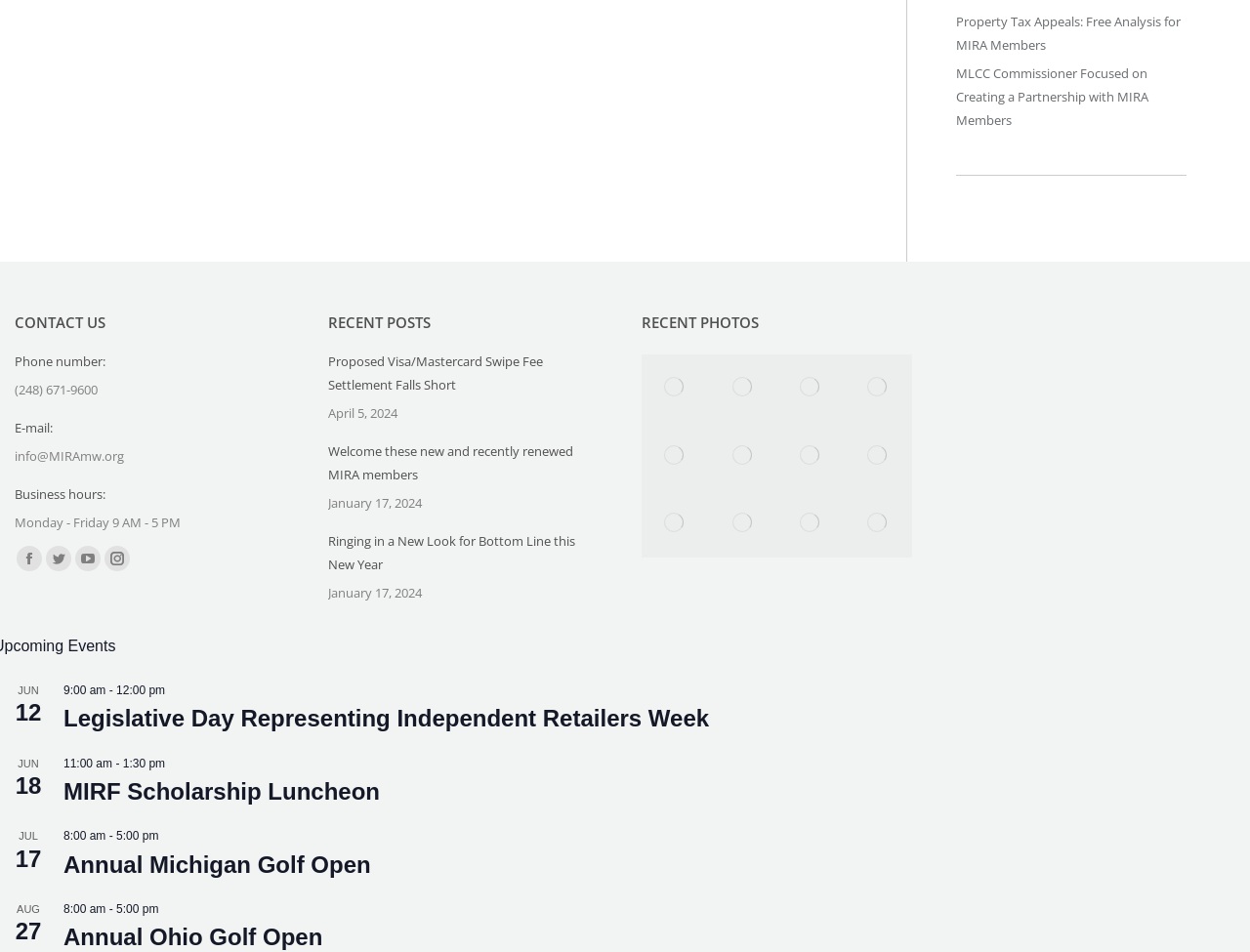Identify the bounding box coordinates of the area you need to click to perform the following instruction: "Read the article about Kelis".

None